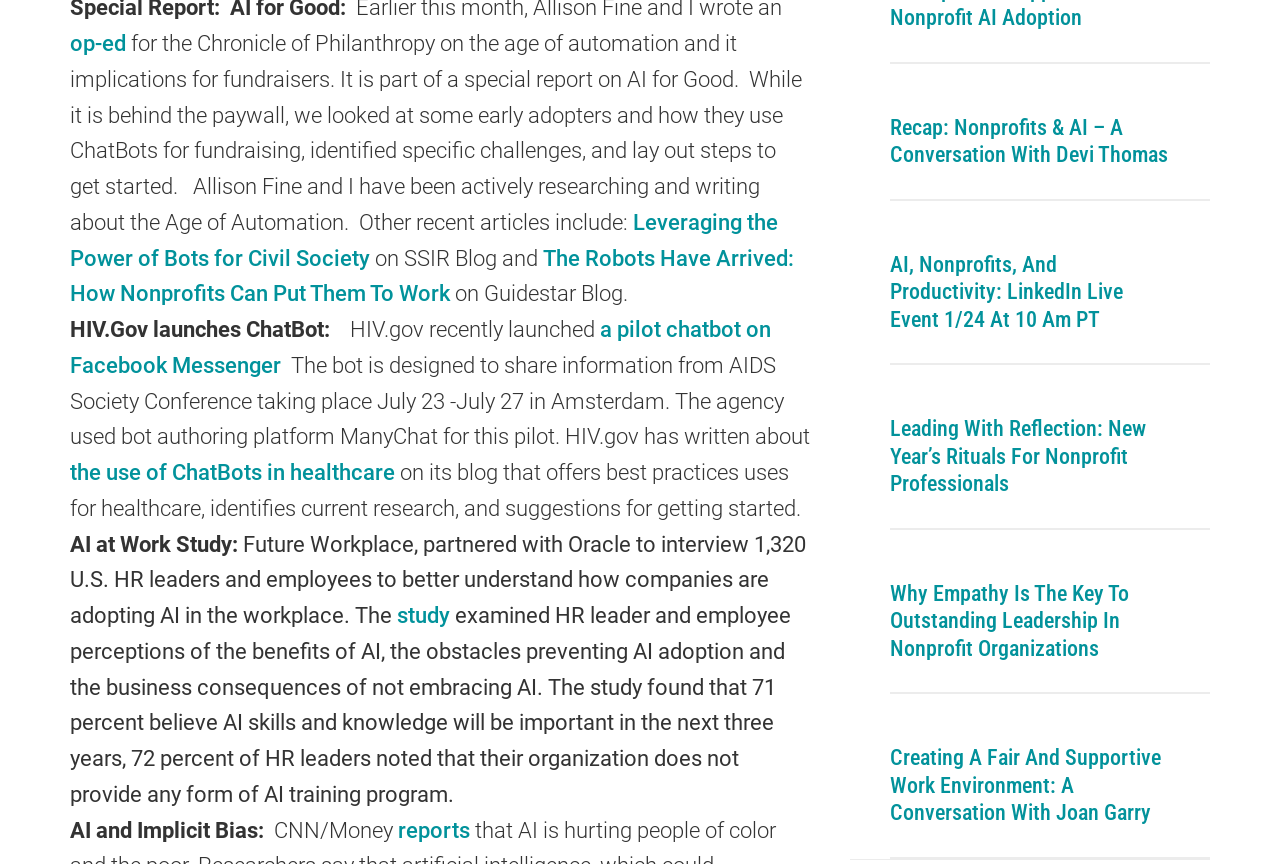Provide a short answer using a single word or phrase for the following question: 
What is the name of the blog where the article 'The Robots Have Arrived: How Nonprofits Can Put Them To Work' was published?

Guidestar Blog